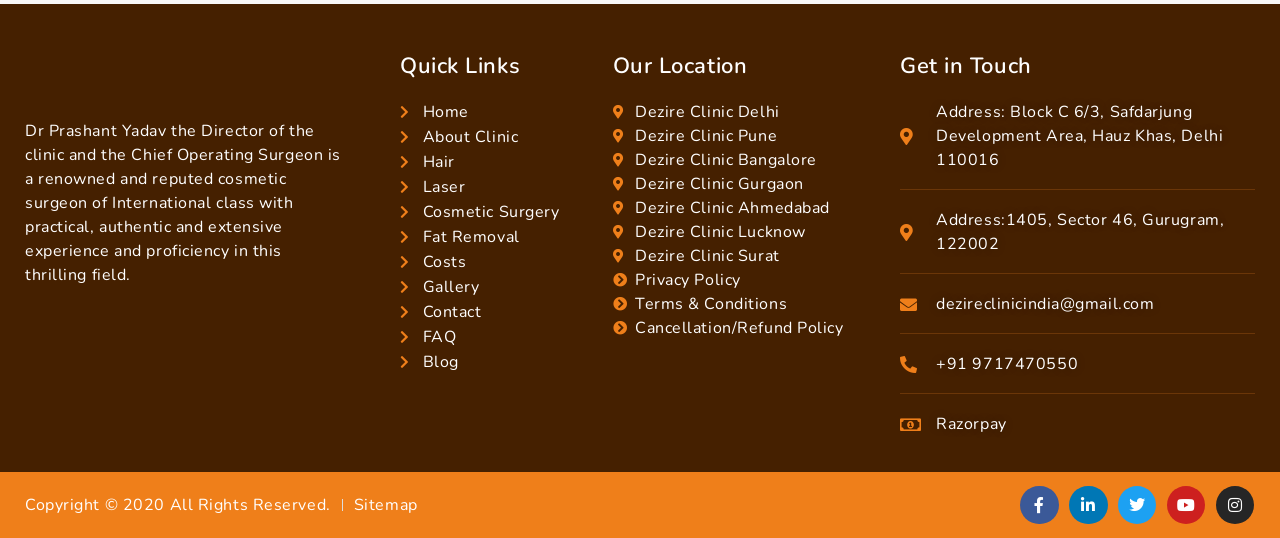Determine the bounding box coordinates of the clickable region to execute the instruction: "View the 'Gallery'". The coordinates should be four float numbers between 0 and 1, denoted as [left, top, right, bottom].

[0.312, 0.512, 0.463, 0.556]